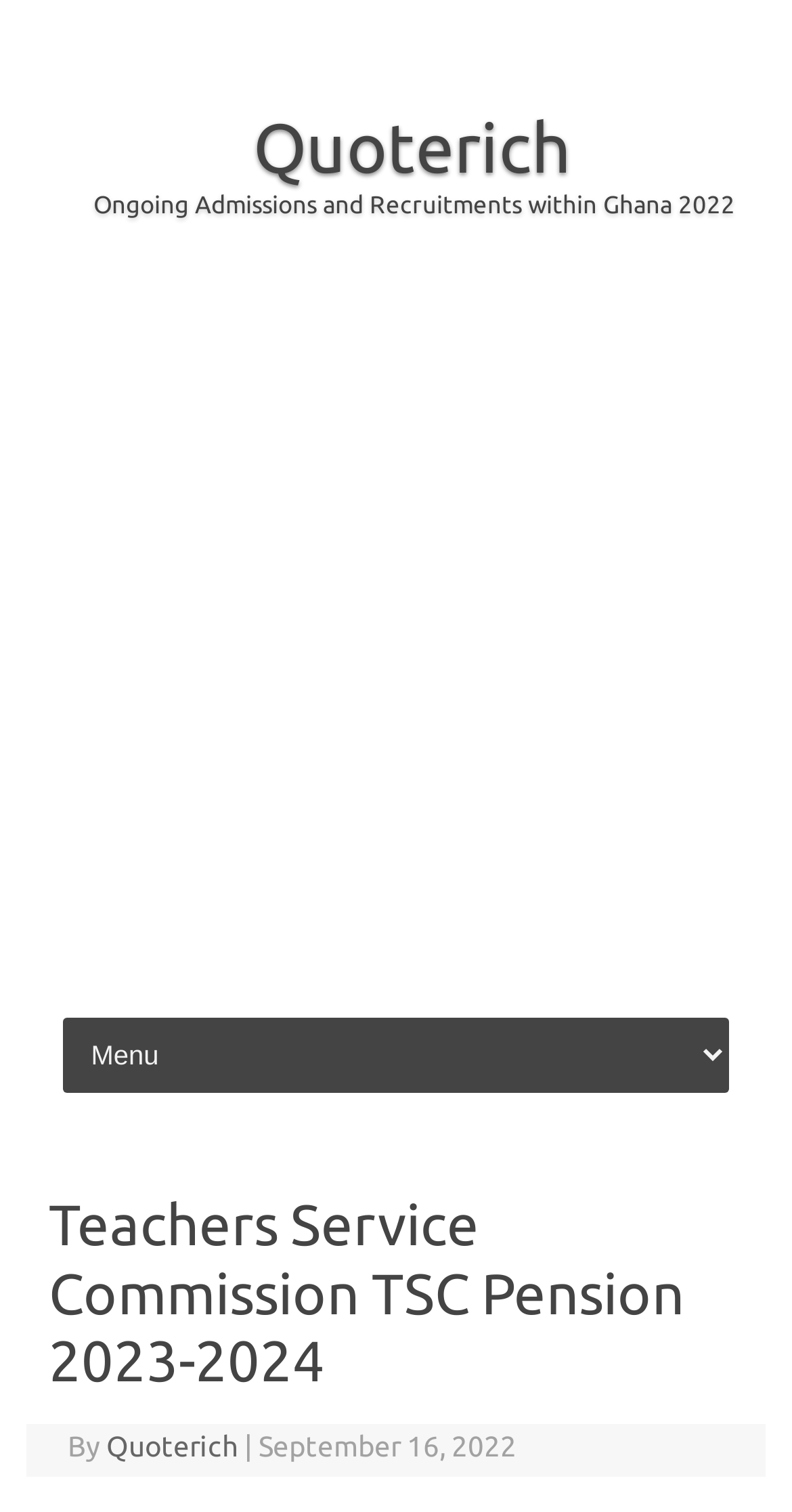What is the date of the latest article?
Using the visual information, respond with a single word or phrase.

September 16, 2022